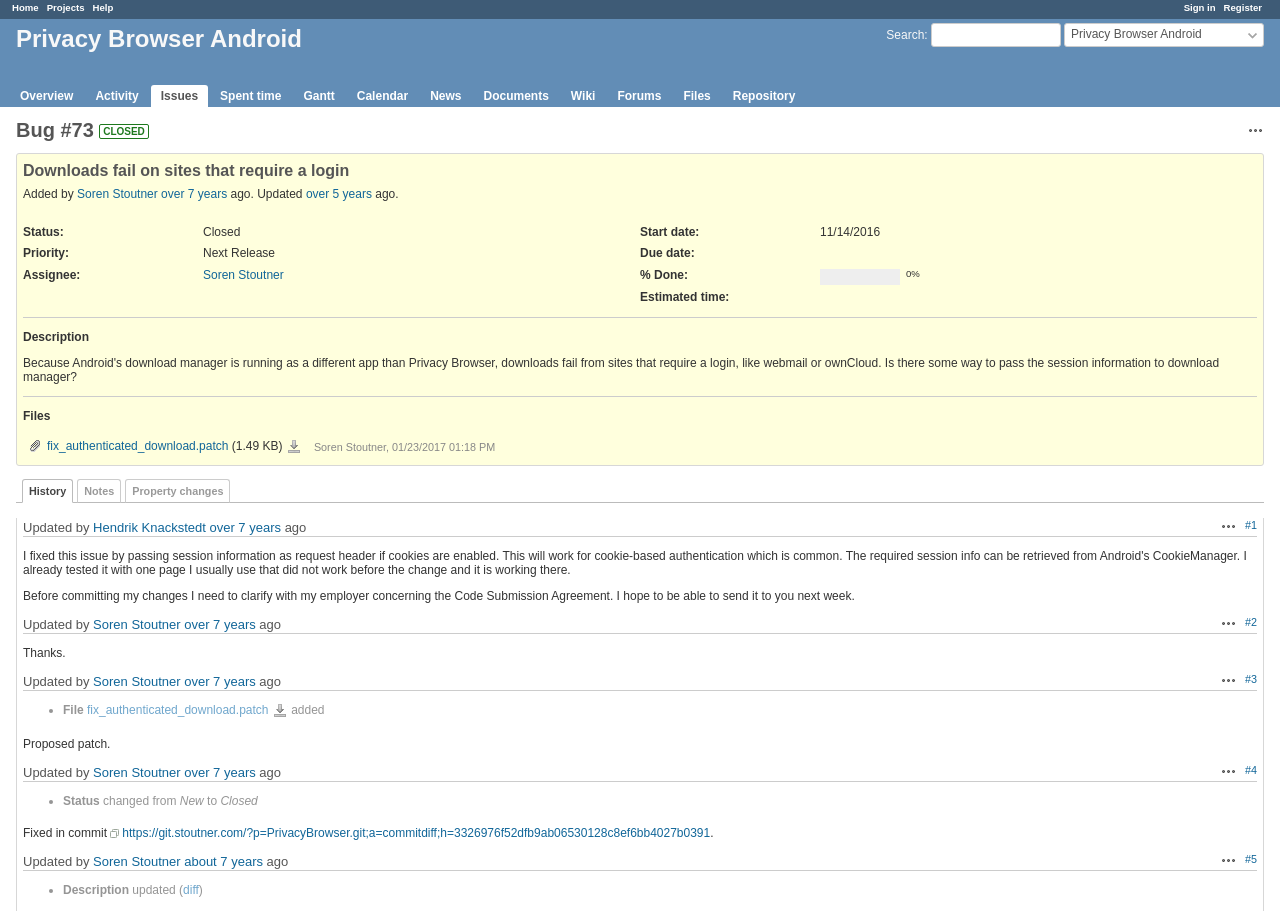Determine the coordinates of the bounding box for the clickable area needed to execute this instruction: "Check issue description".

[0.018, 0.362, 0.07, 0.378]